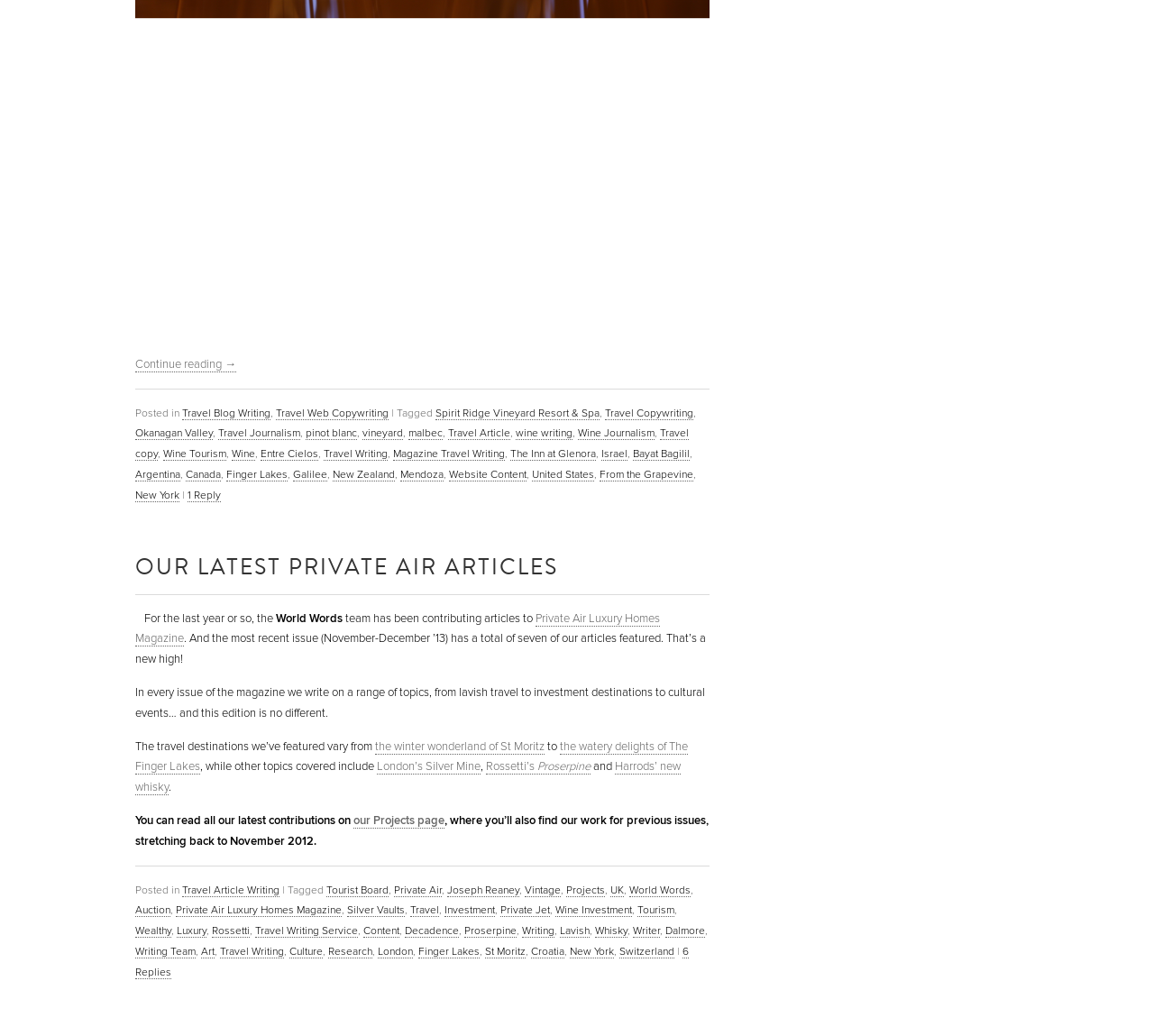Determine the bounding box coordinates of the clickable element necessary to fulfill the instruction: "Check 'our Projects page'". Provide the coordinates as four float numbers within the 0 to 1 range, i.e., [left, top, right, bottom].

[0.306, 0.785, 0.385, 0.8]